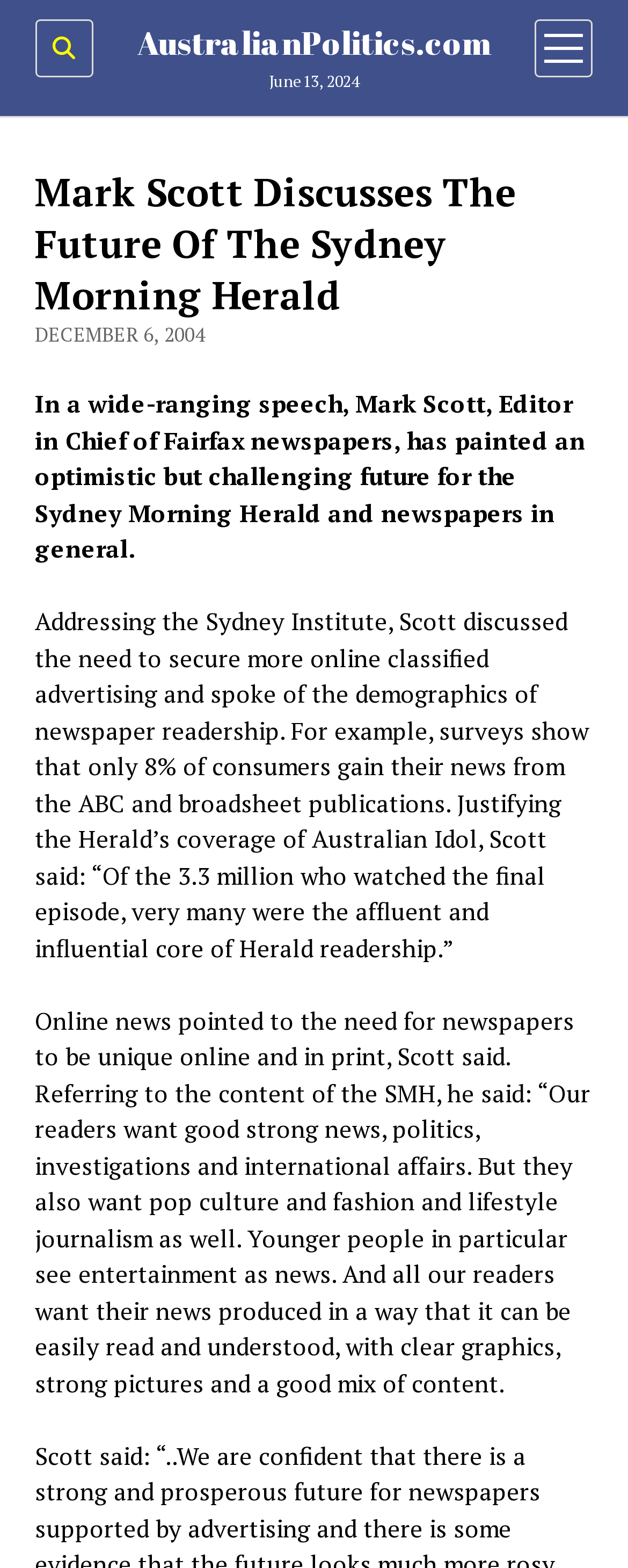Provide a single word or phrase answer to the question: 
What percentage of consumers gain their news from the ABC and broadsheet publications?

8%